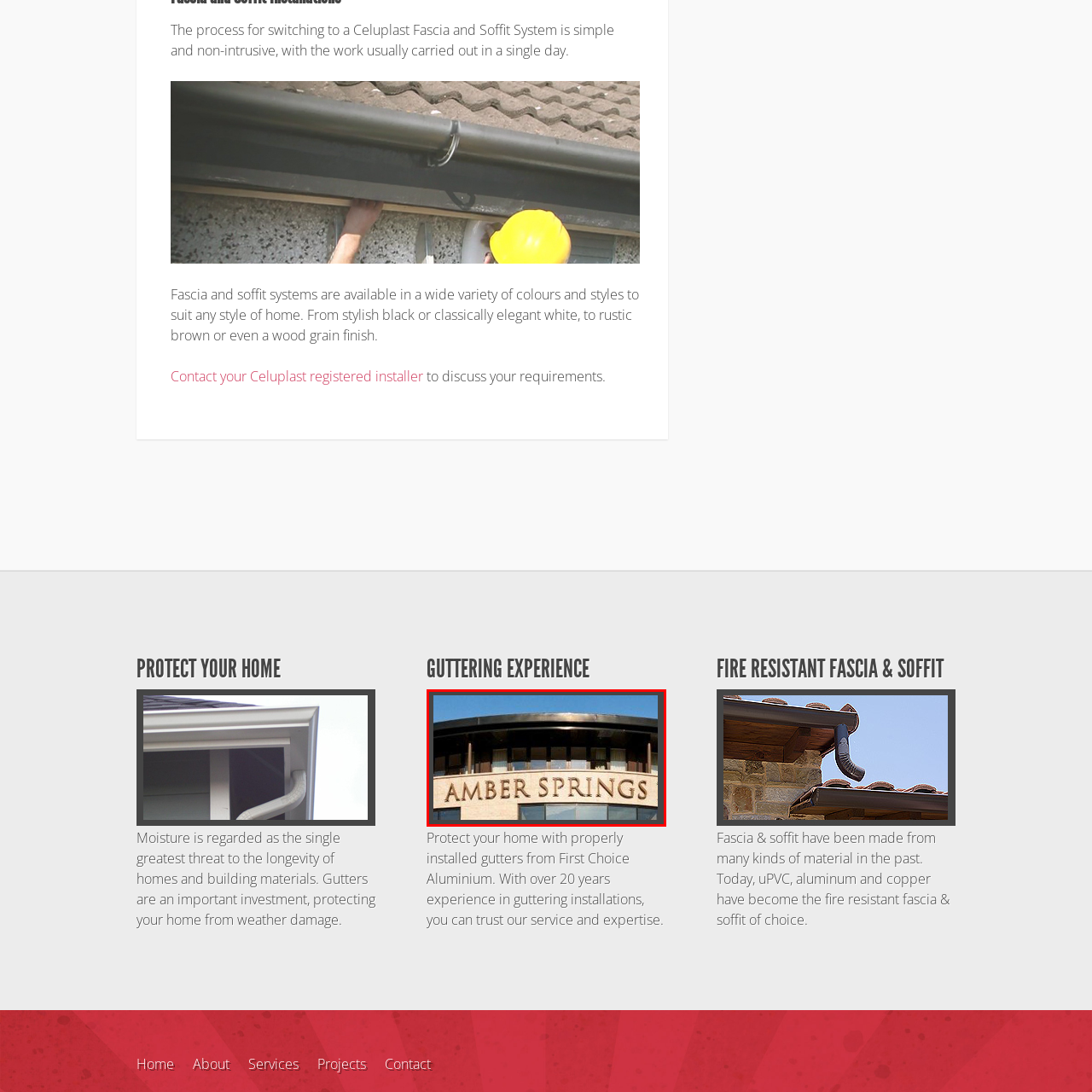What is the color of the sky in the background?
Review the image encased within the red bounding box and supply a detailed answer according to the visual information available.

The blue sky in the background of the image helps to highlight the building's features, making it an eye-catching landmark, and providing a nice contrast to the darker colors of the building.